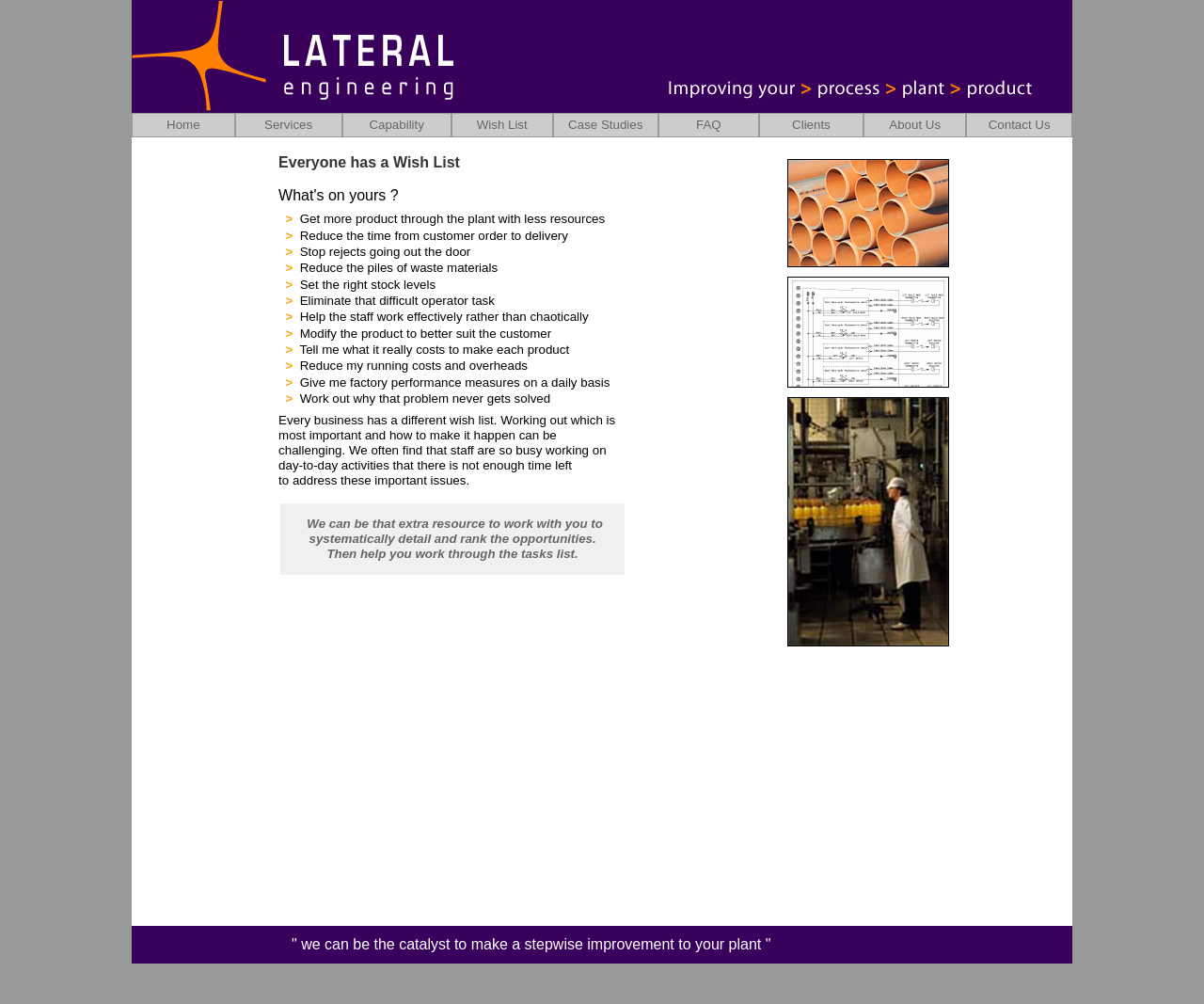Describe in detail what you see on the webpage.

The webpage is about Lateral Engineering, a company that helps manufacturers improve their performance. At the top of the page, there is a header section with the company name and a navigation menu with links to various pages, including Home, Services, Capability, Wish List, Case Studies, FAQ, Clients, About Us, and Contact Us.

Below the header section, there is a main content area with a blockquote that contains a list of wishes that manufacturers may have, such as increasing product throughput, reducing inventory and operating expenses, and eliminating waste materials. The list is presented in a series of short sentences, each starting with "Get more..." or "Reduce..." or "Stop...".

To the right of the blockquote, there is a section of text that explains how Lateral Engineering can help manufacturers achieve these wishes. The text describes the company's approach to working with clients to identify and prioritize opportunities for improvement, and then helping them to implement changes.

At the bottom of the page, there is a footer section with a quote that summarizes the company's mission: "We can be the catalyst to make a stepwise improvement to your plant."